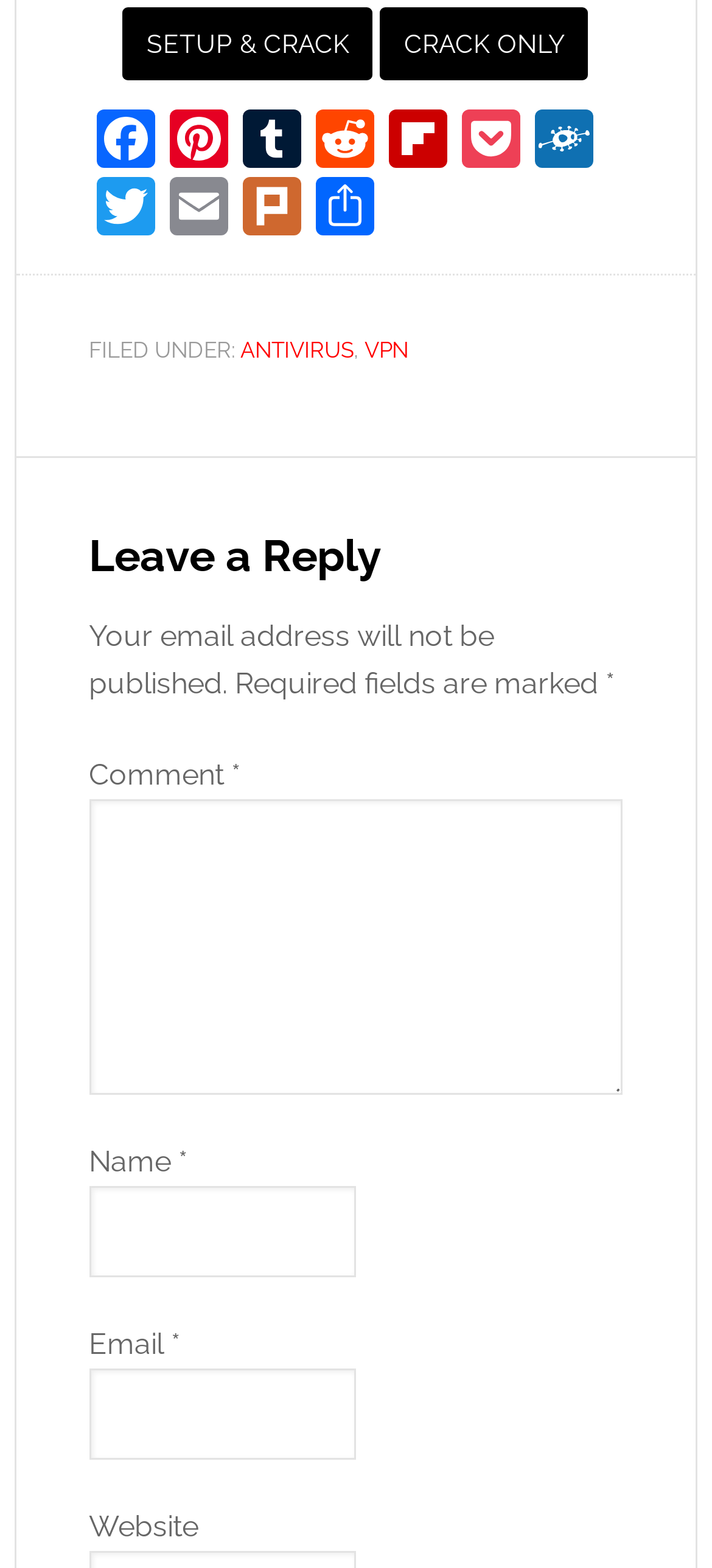Determine the bounding box coordinates of the clickable element to complete this instruction: "Enter a comment". Provide the coordinates in the format of four float numbers between 0 and 1, [left, top, right, bottom].

[0.125, 0.51, 0.875, 0.698]